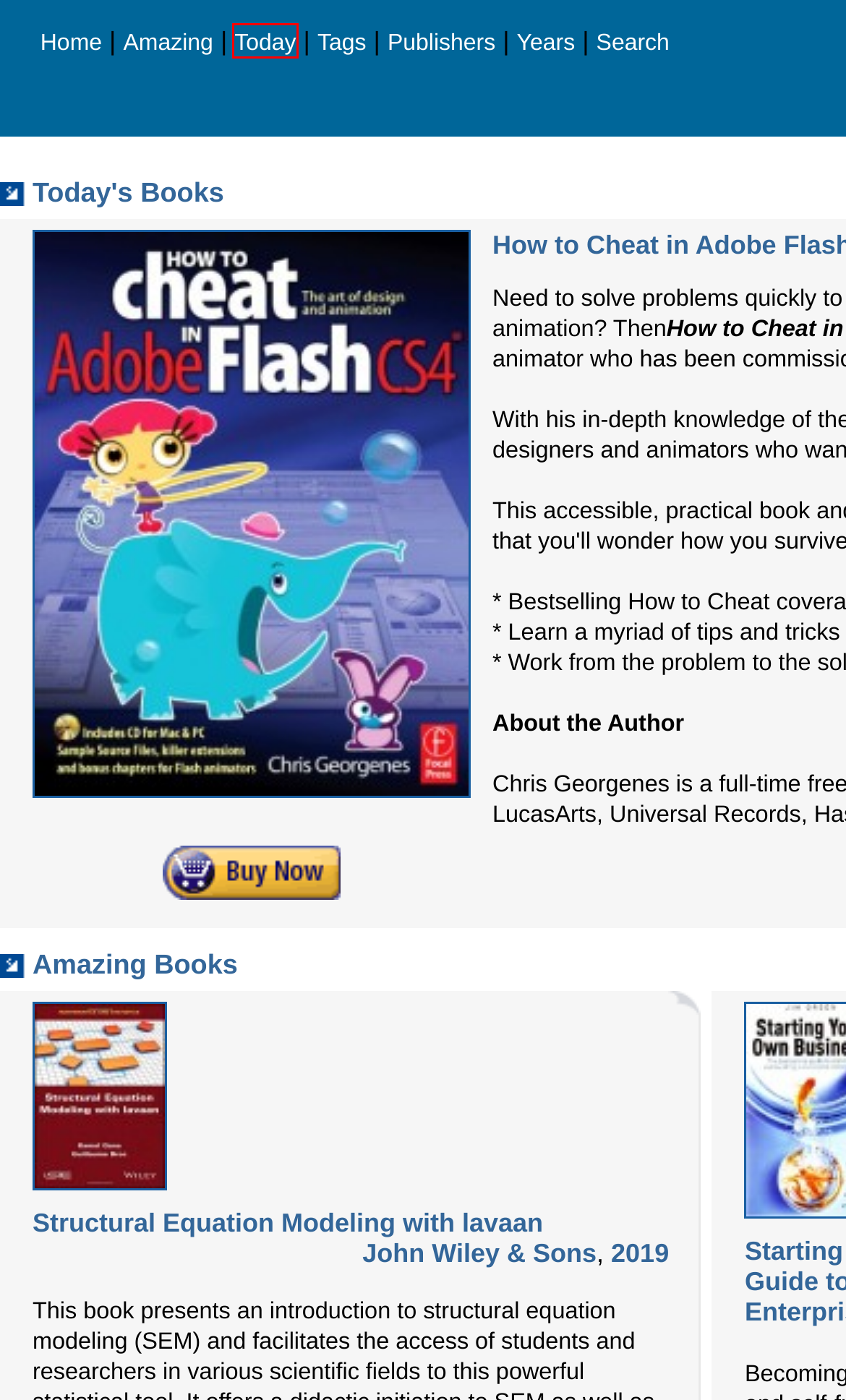You have a screenshot of a webpage with a red bounding box highlighting a UI element. Your task is to select the best webpage description that corresponds to the new webpage after clicking the element. Here are the descriptions:
A. Learn IT - Advanced search
B. Structural Equation Modeling with lavaan
C. Learn IT - Amazing Books
D. Learn IT - 2019
E. Learn IT - Publishers
F. Learn IT - Today Books - Page 3441
G. Learn IT - John Wiley & Sons - Page 318
H. Learn IT

F